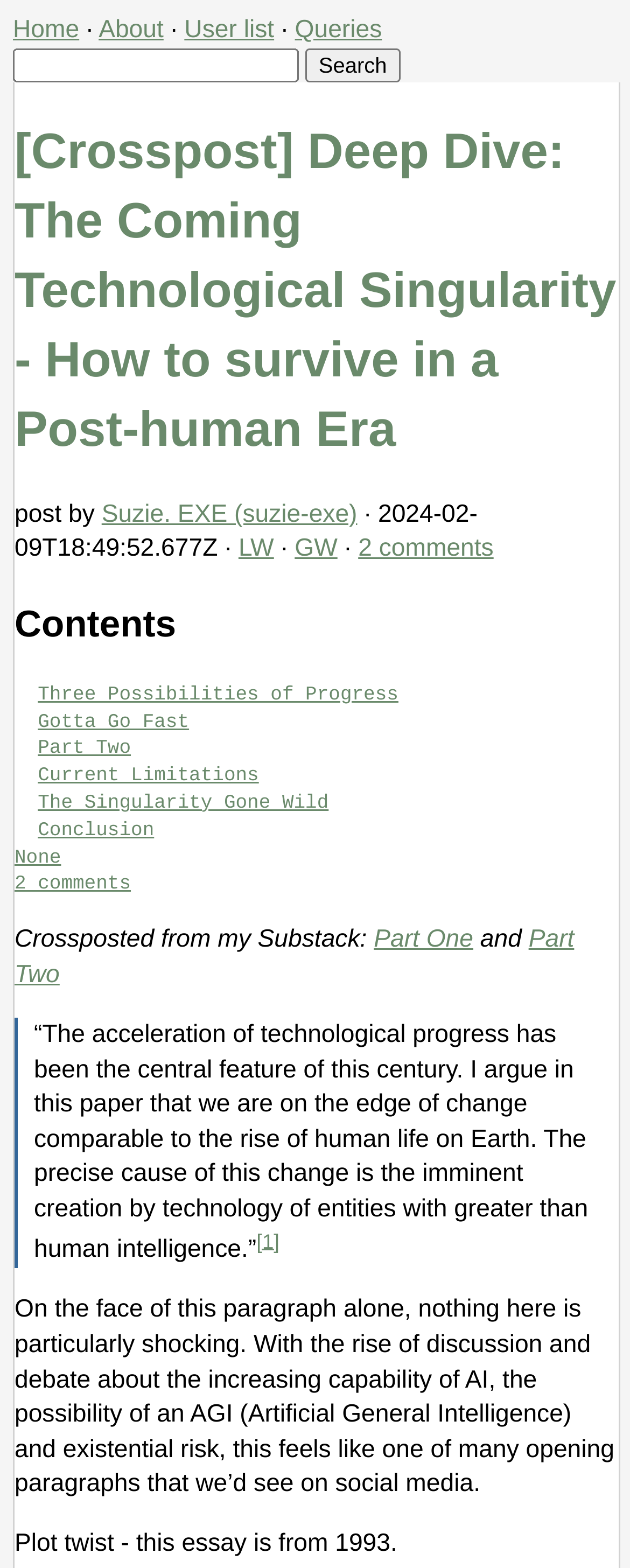What is the author of the post?
Please use the image to provide a one-word or short phrase answer.

Suzie. EXE